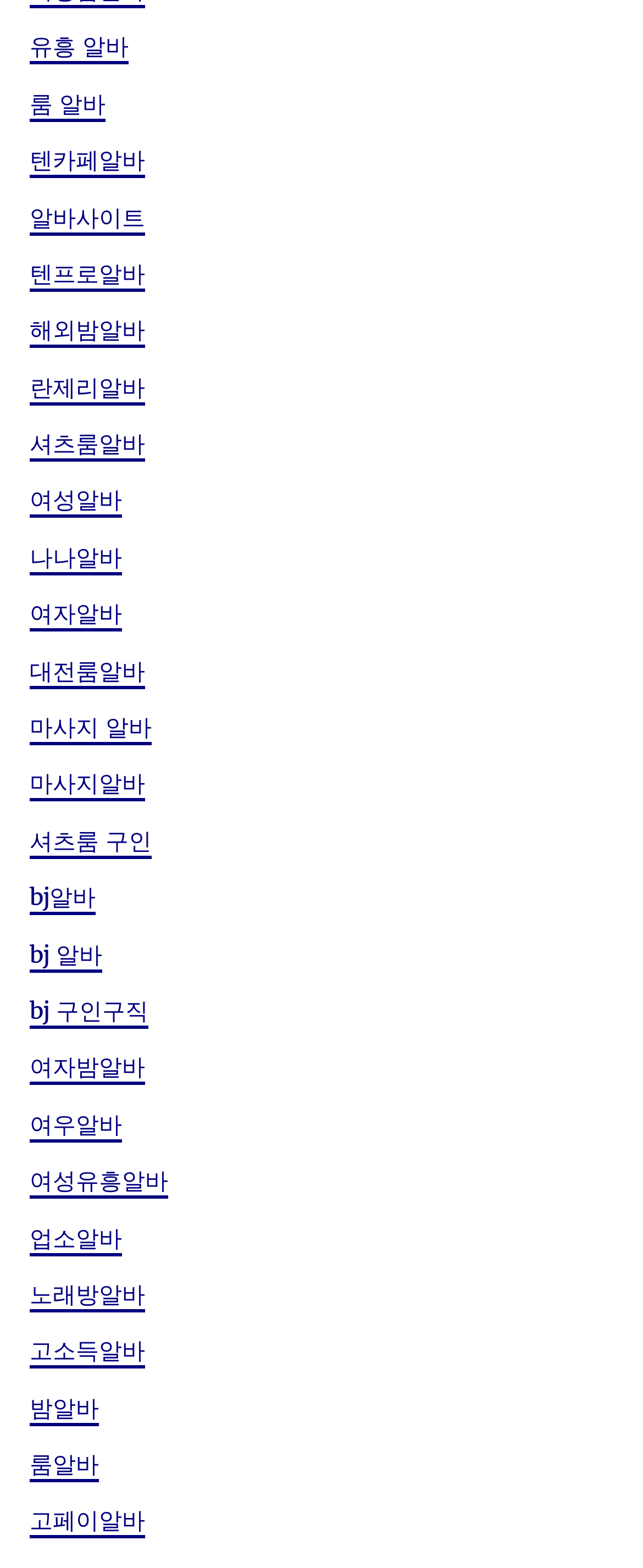Answer the question with a brief word or phrase:
What is the vertical position of the link '여성알바'?

Above the middle